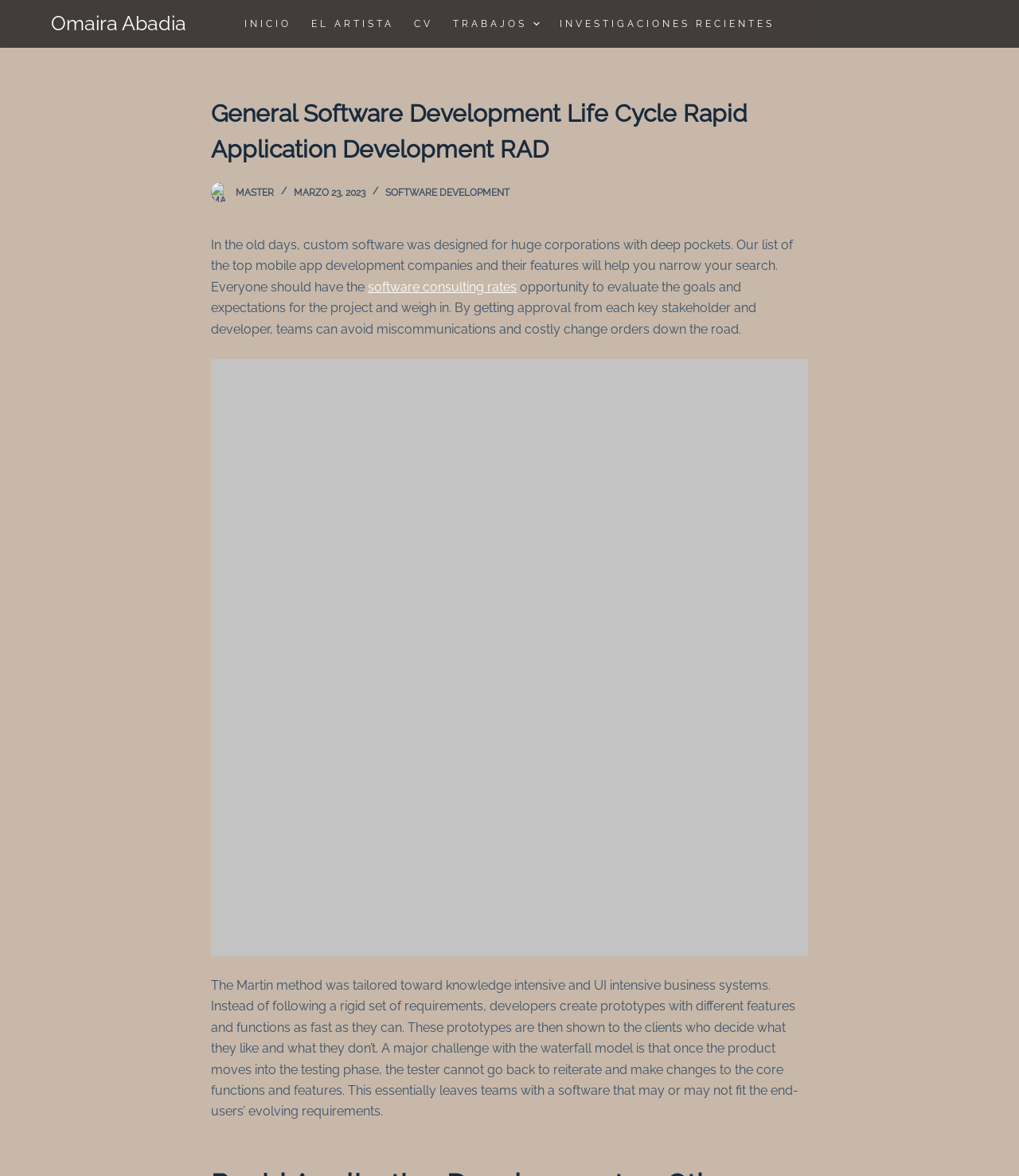Please find the bounding box coordinates of the clickable region needed to complete the following instruction: "Click on the 'MASTER' link". The bounding box coordinates must consist of four float numbers between 0 and 1, i.e., [left, top, right, bottom].

[0.231, 0.159, 0.269, 0.168]